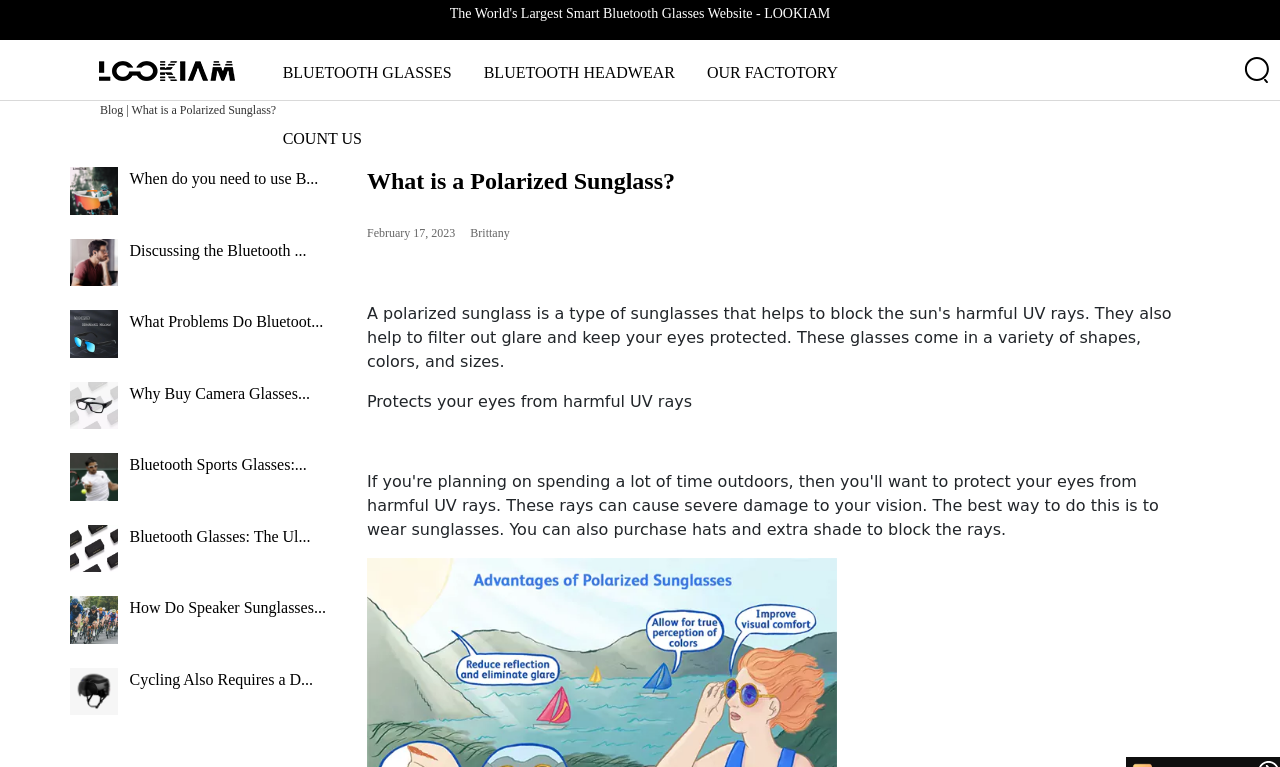Please identify the bounding box coordinates of the clickable region that I should interact with to perform the following instruction: "read the article about when to use Bluetooth". The coordinates should be expressed as four float numbers between 0 and 1, i.e., [left, top, right, bottom].

[0.064, 0.218, 0.268, 0.311]